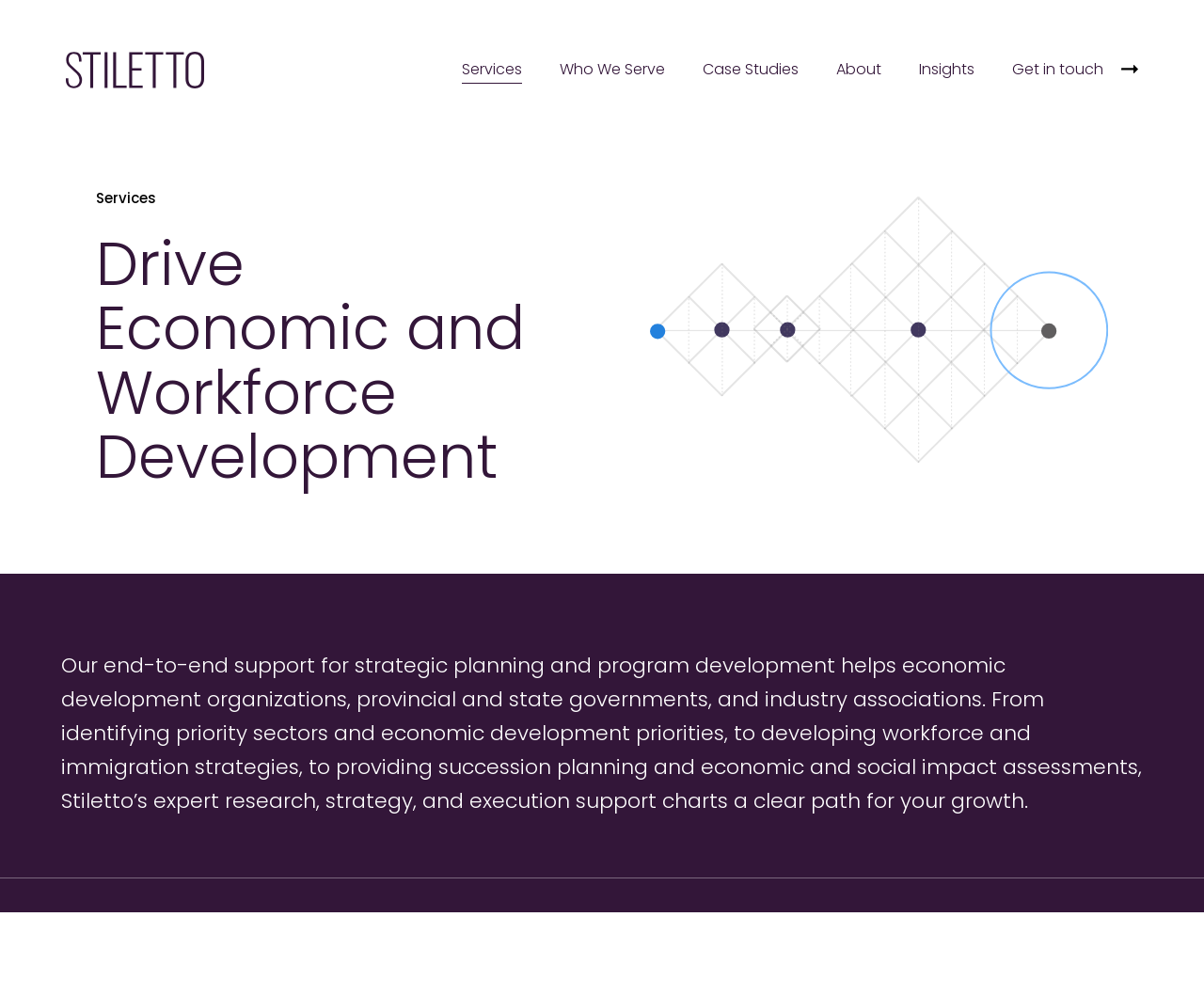Respond with a single word or phrase for the following question: 
What is the tone of the webpage?

Professional